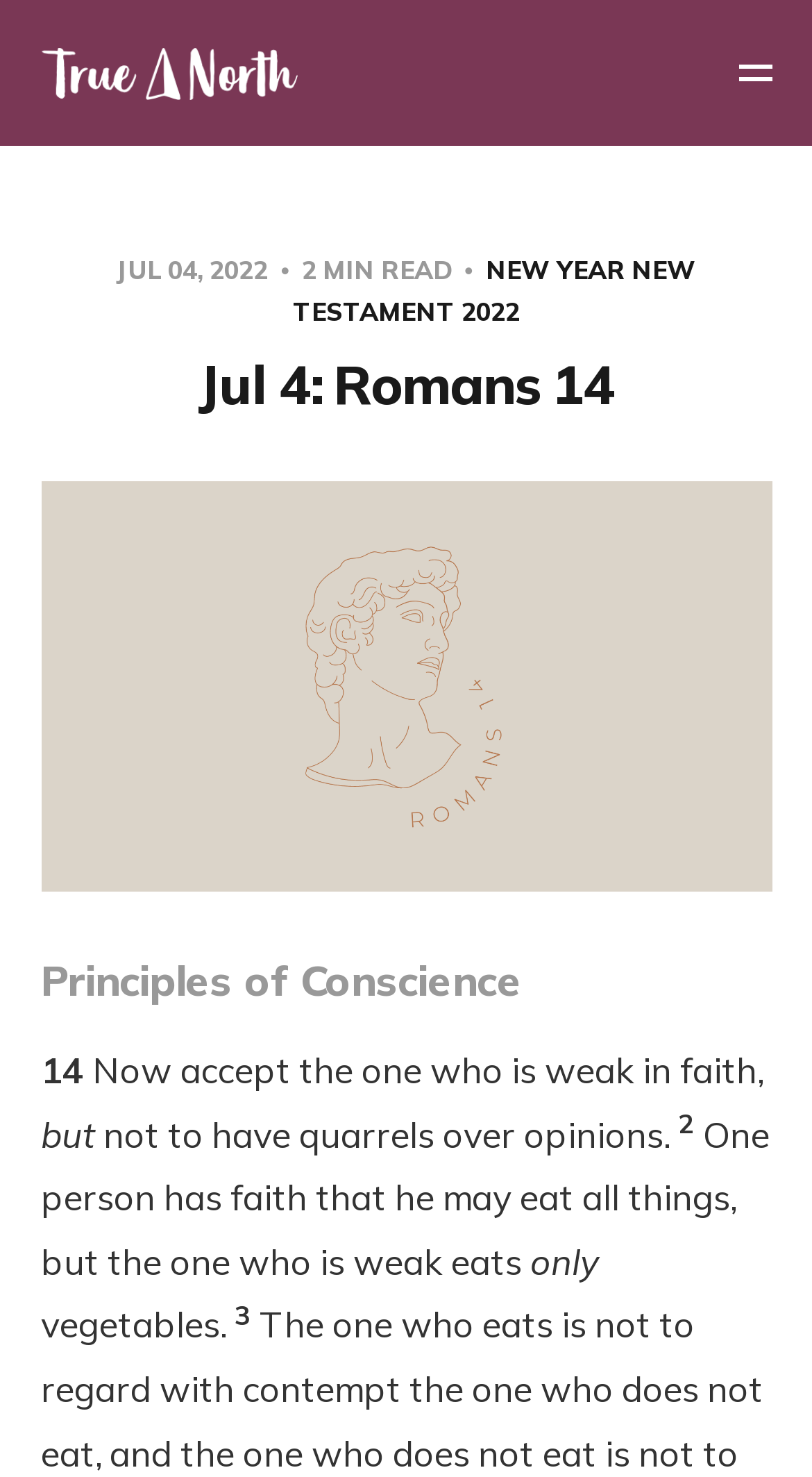Generate a comprehensive description of the webpage.

The webpage appears to be a blog post or article from True North Church, with a title "Jul 4: Romans 14" and a timestamp "JUL 04, 2022" indicating the date of publication. The article is categorized under "NEW YEAR NEW TESTAMENT 2022".

At the top of the page, there is a header section with a logo of True North Church, which is also a link. Below the header, there is a section with a heading "Jul 4: Romans 14" and a figure containing an image related to the article.

The main content of the article is divided into sections, with headings and paragraphs of text. The first heading is "Principles of Conscience", followed by a series of paragraphs with Bible verses and commentary. The text is organized in a clear and readable format, with each verse or section separated by a line break.

There are two images on the page, one in the header section and another in the figure section below the header. The images are likely related to the church or the article's content.

The article appears to be a devotional or Bible study, with a focus on Romans 14 and the principles of conscience. The text is written in a clear and concise manner, with headings and subheadings to guide the reader through the content.